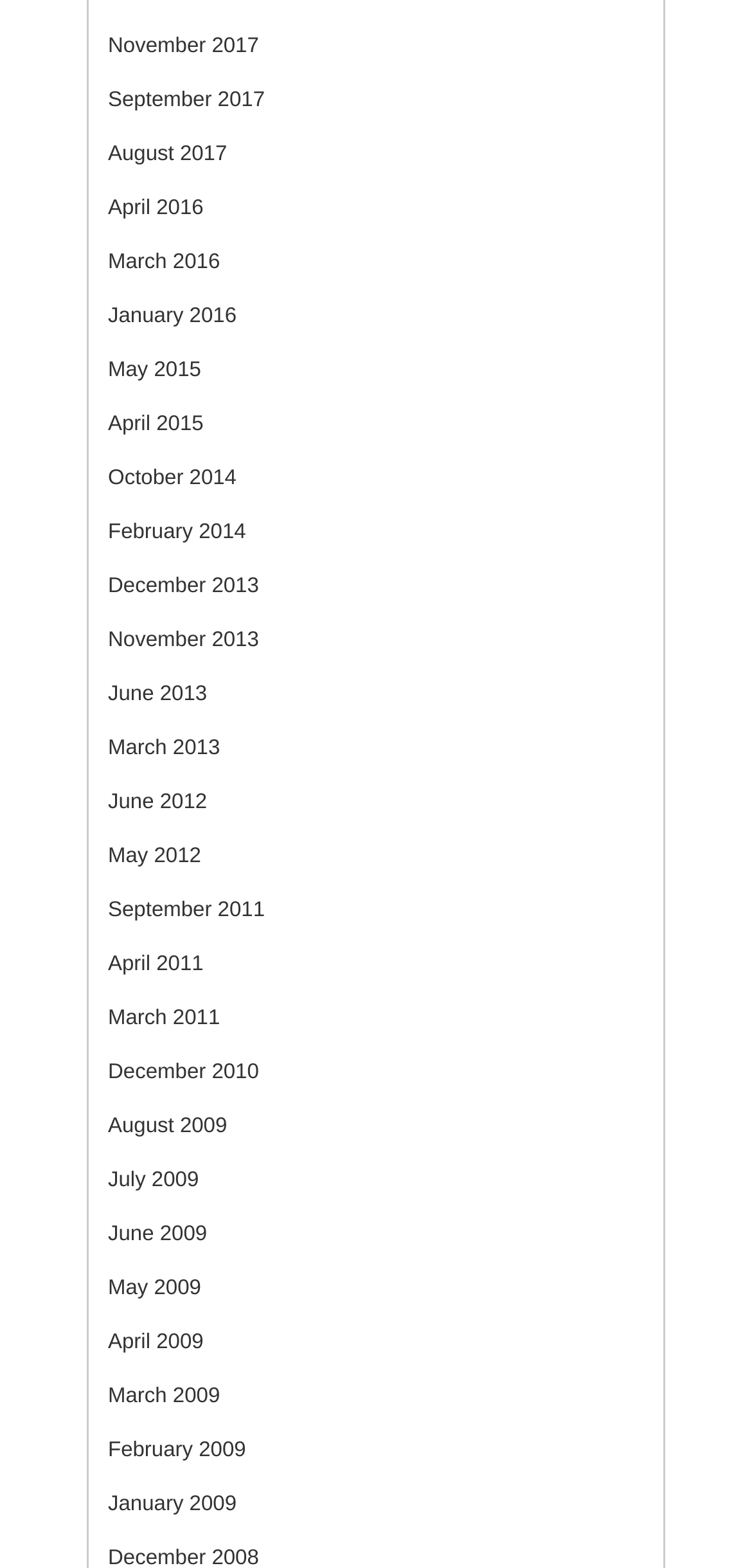Answer the question below in one word or phrase:
What is the latest month available on this webpage?

November 2017